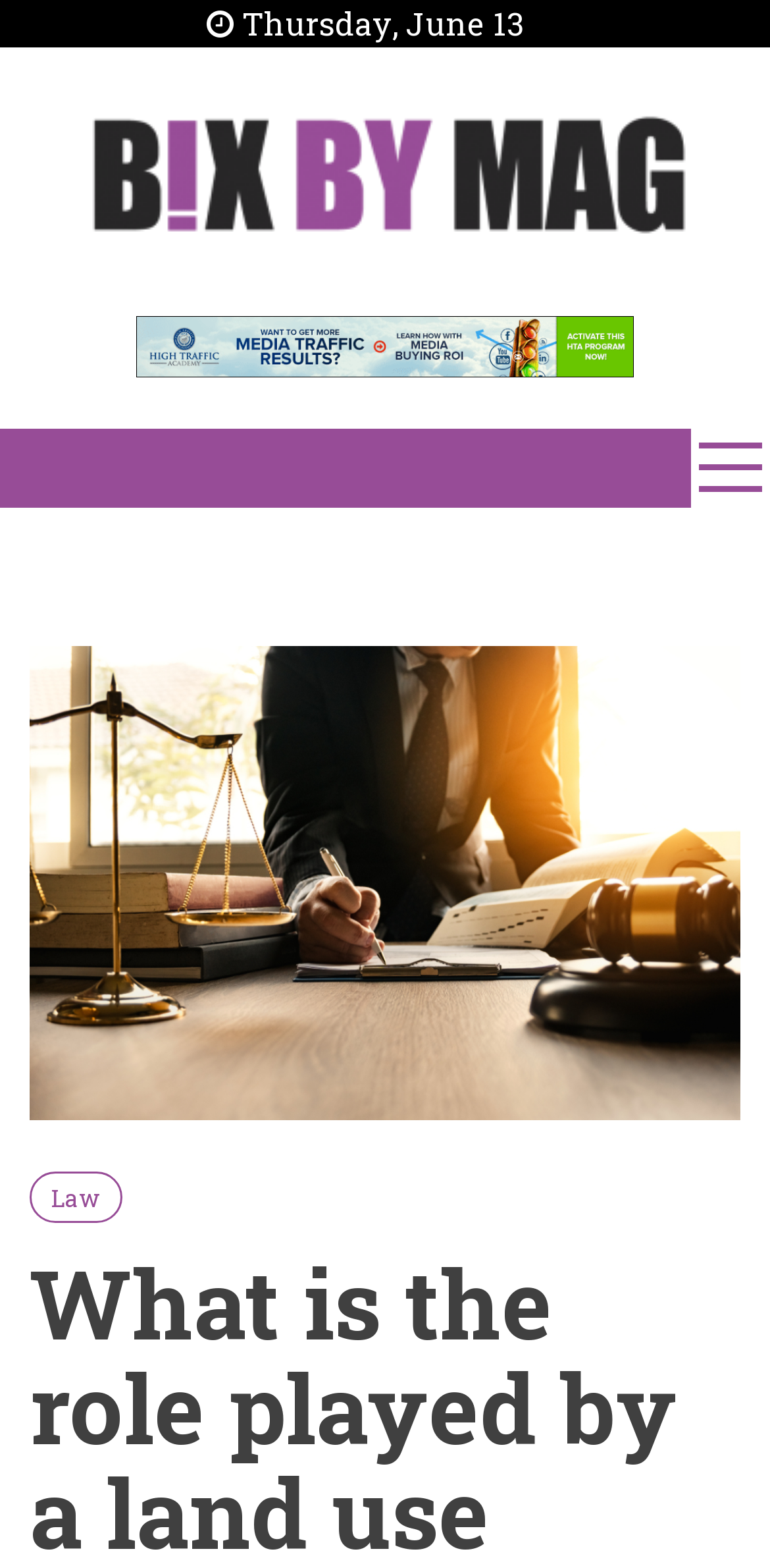Using the information shown in the image, answer the question with as much detail as possible: What type of content is the webpage about?

The webpage is about general blog content, which is mentioned as a StaticText element with the bounding box coordinates [0.095, 0.178, 0.356, 0.204]. This suggests that the webpage is a blog that covers a wide range of topics.